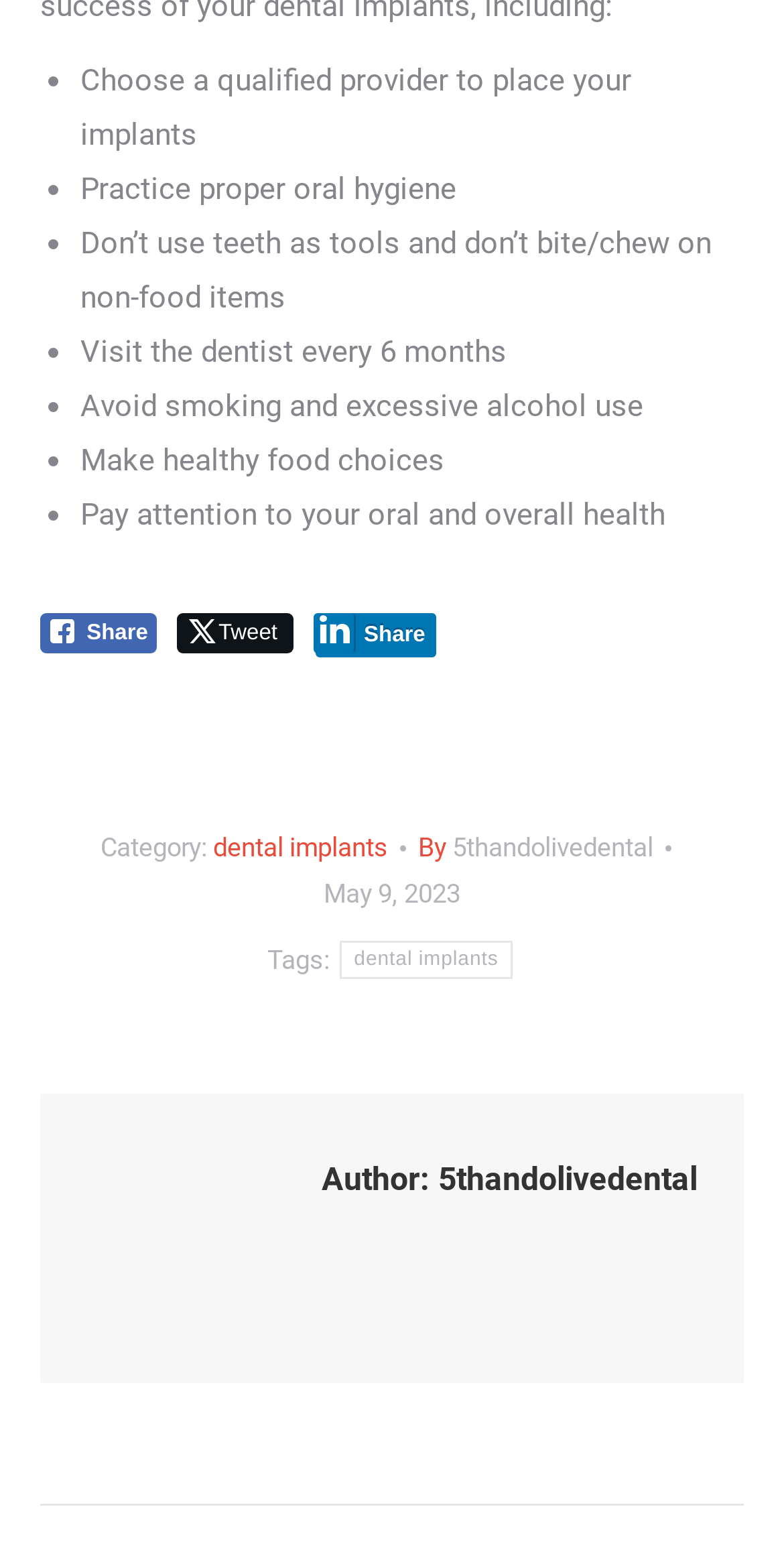Respond with a single word or short phrase to the following question: 
How many social media share buttons are there?

3